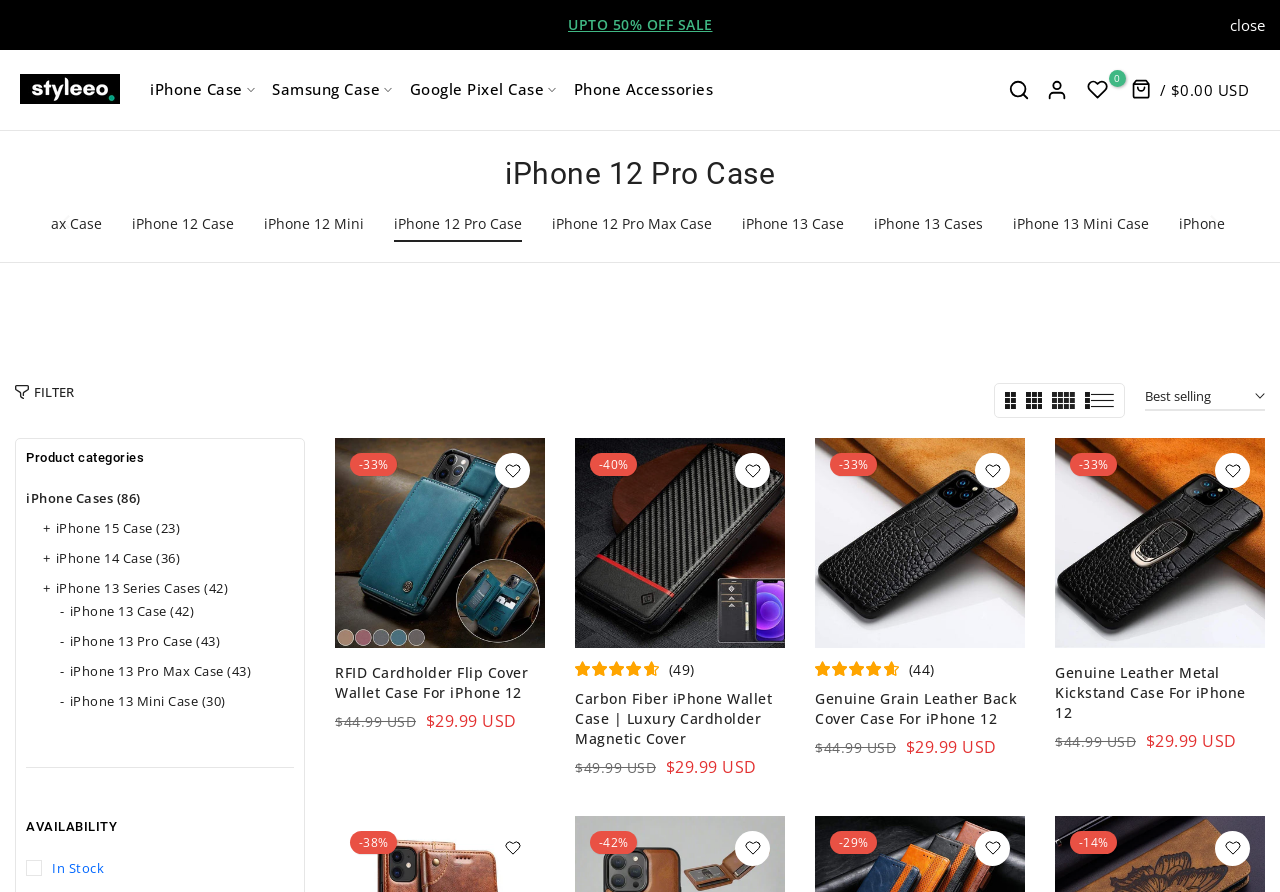Determine the bounding box coordinates of the element that should be clicked to execute the following command: "View the 'RFID Cardholder Flip Cover Wallet Case For iPhone 12' product".

[0.262, 0.743, 0.412, 0.787]